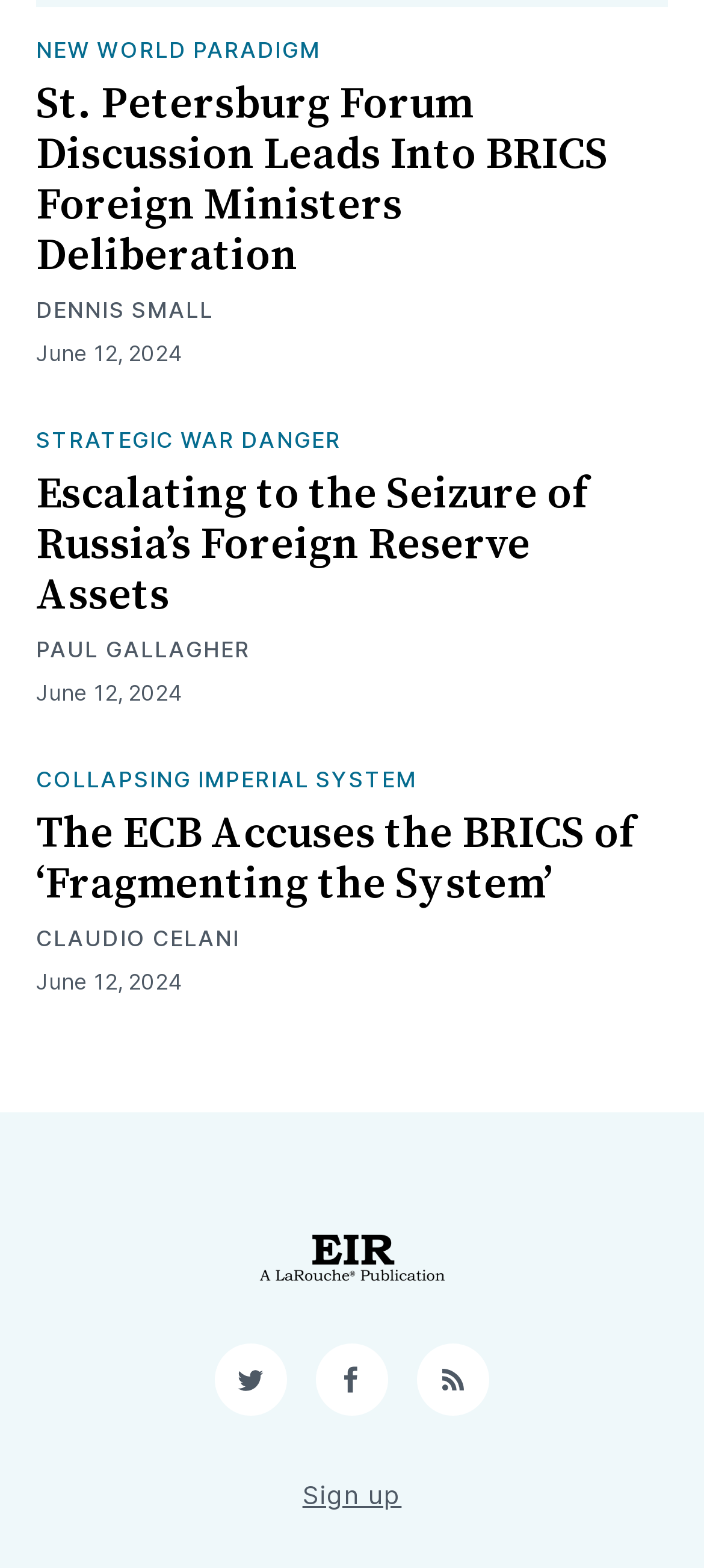Who is the author of the second article?
From the image, provide a succinct answer in one word or a short phrase.

PAUL GALLAGHER